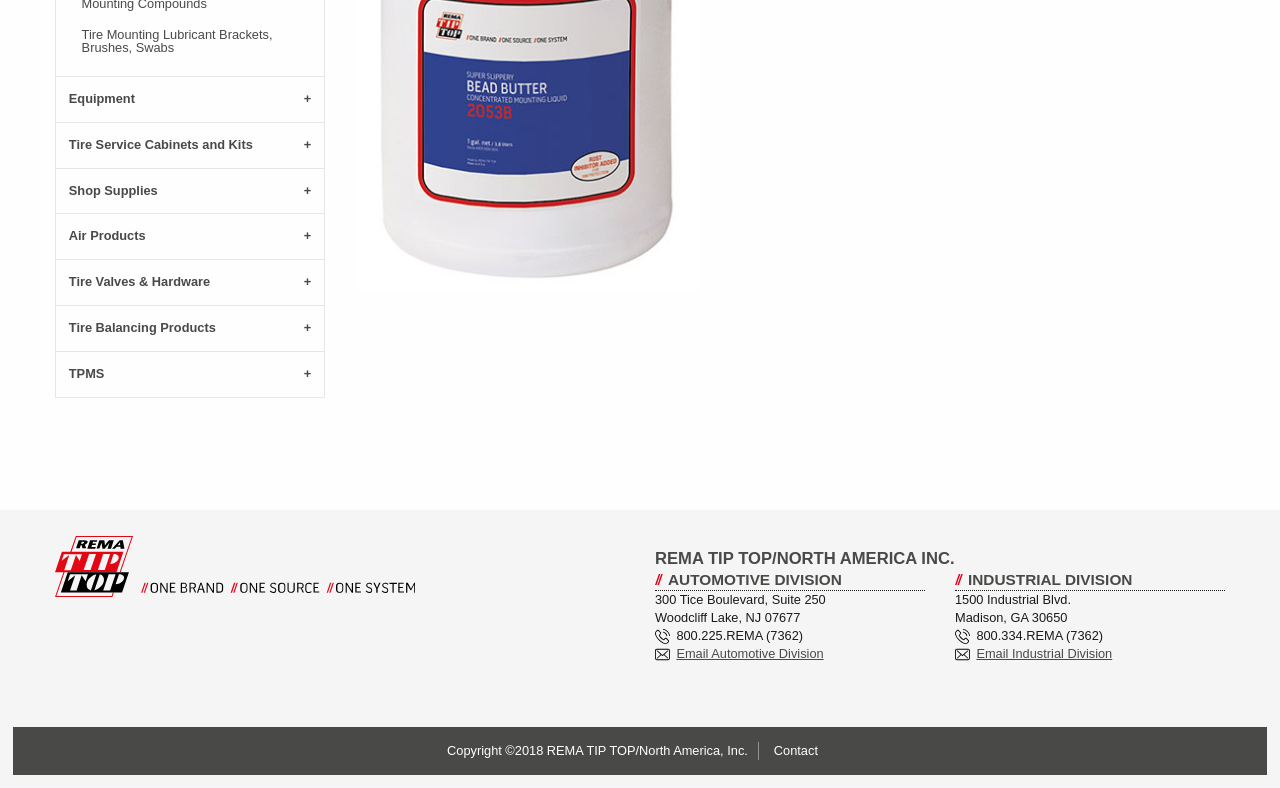Using the webpage screenshot, find the UI element described by Email Automotive Division. Provide the bounding box coordinates in the format (top-left x, top-left y, bottom-right x, bottom-right y), ensuring all values are floating point numbers between 0 and 1.

[0.528, 0.82, 0.643, 0.839]